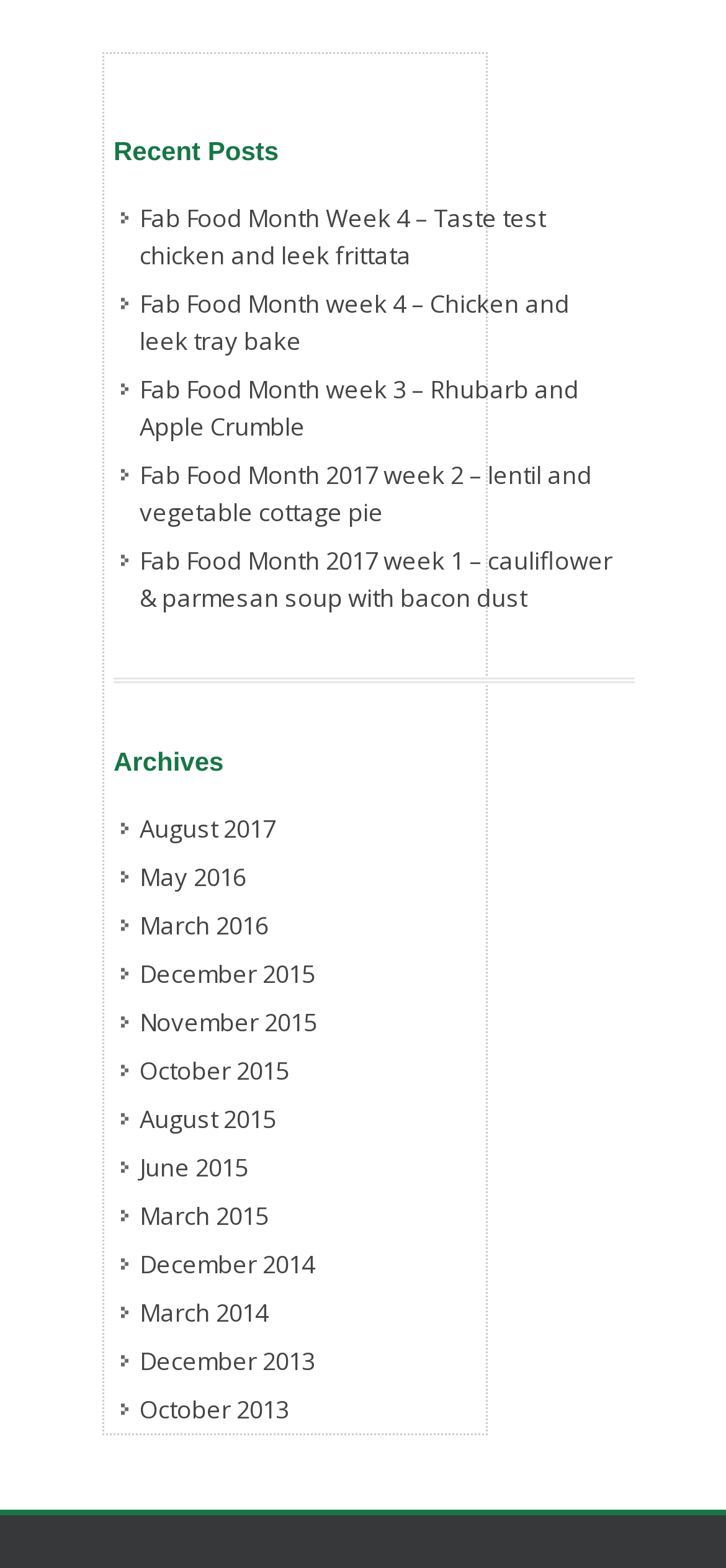Locate the bounding box coordinates of the element I should click to achieve the following instruction: "check out post about Fab Food Month 2017 week 1".

[0.167, 0.341, 0.864, 0.396]